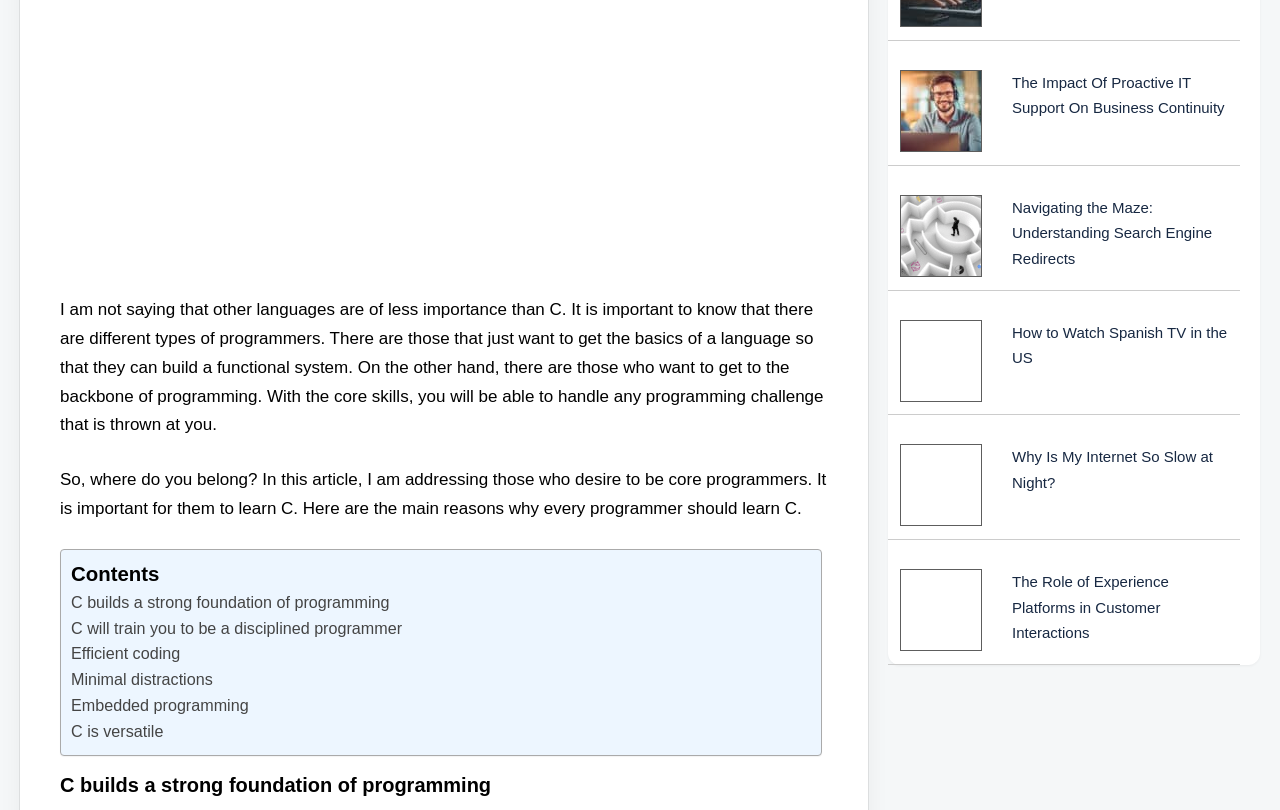Use one word or a short phrase to answer the question provided: 
What is the topic of the third article?

Watching Spanish TV in the US